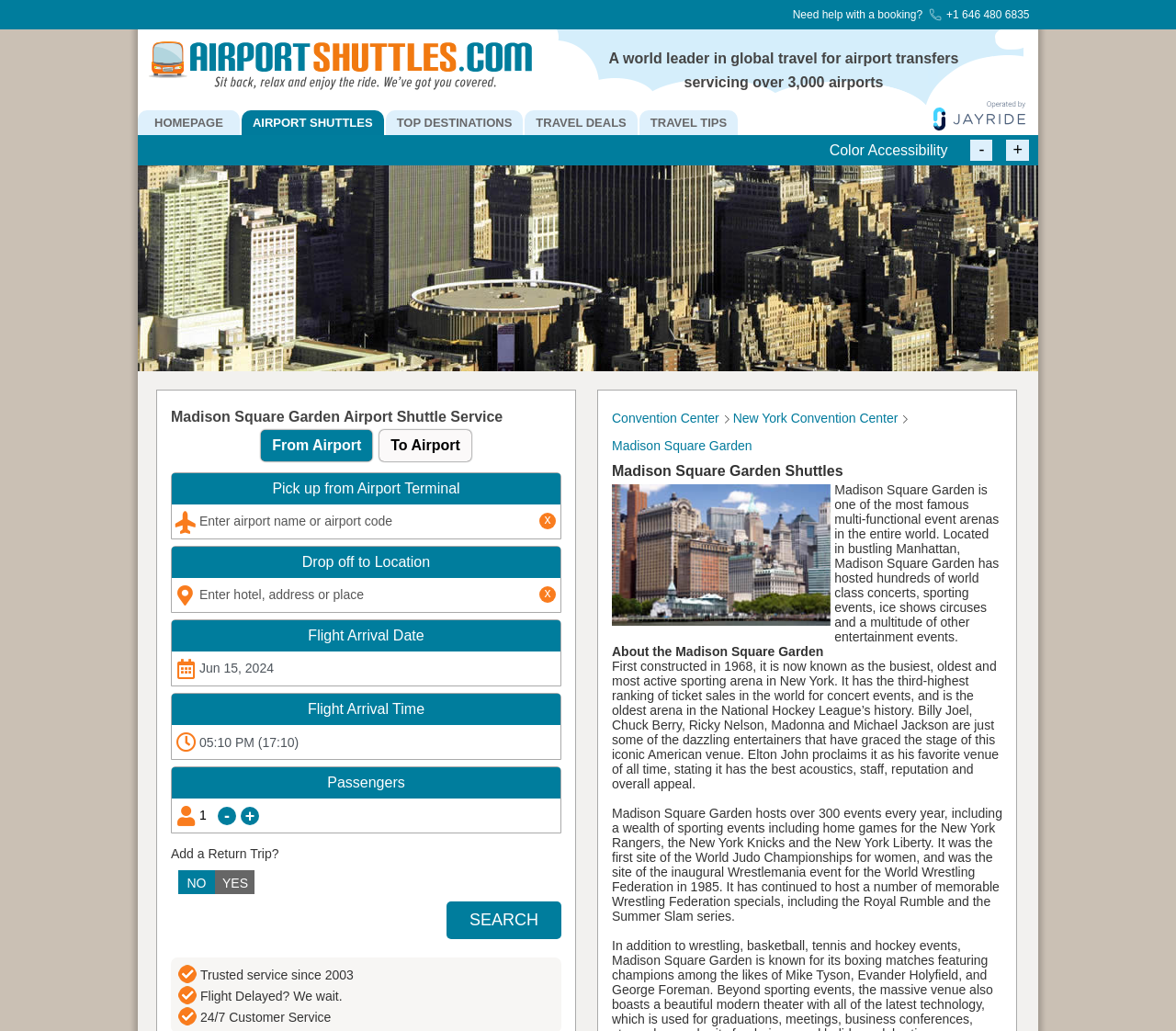Provide the bounding box coordinates of the HTML element this sentence describes: "TRAVEL DEALS". The bounding box coordinates consist of four float numbers between 0 and 1, i.e., [left, top, right, bottom].

[0.446, 0.107, 0.542, 0.131]